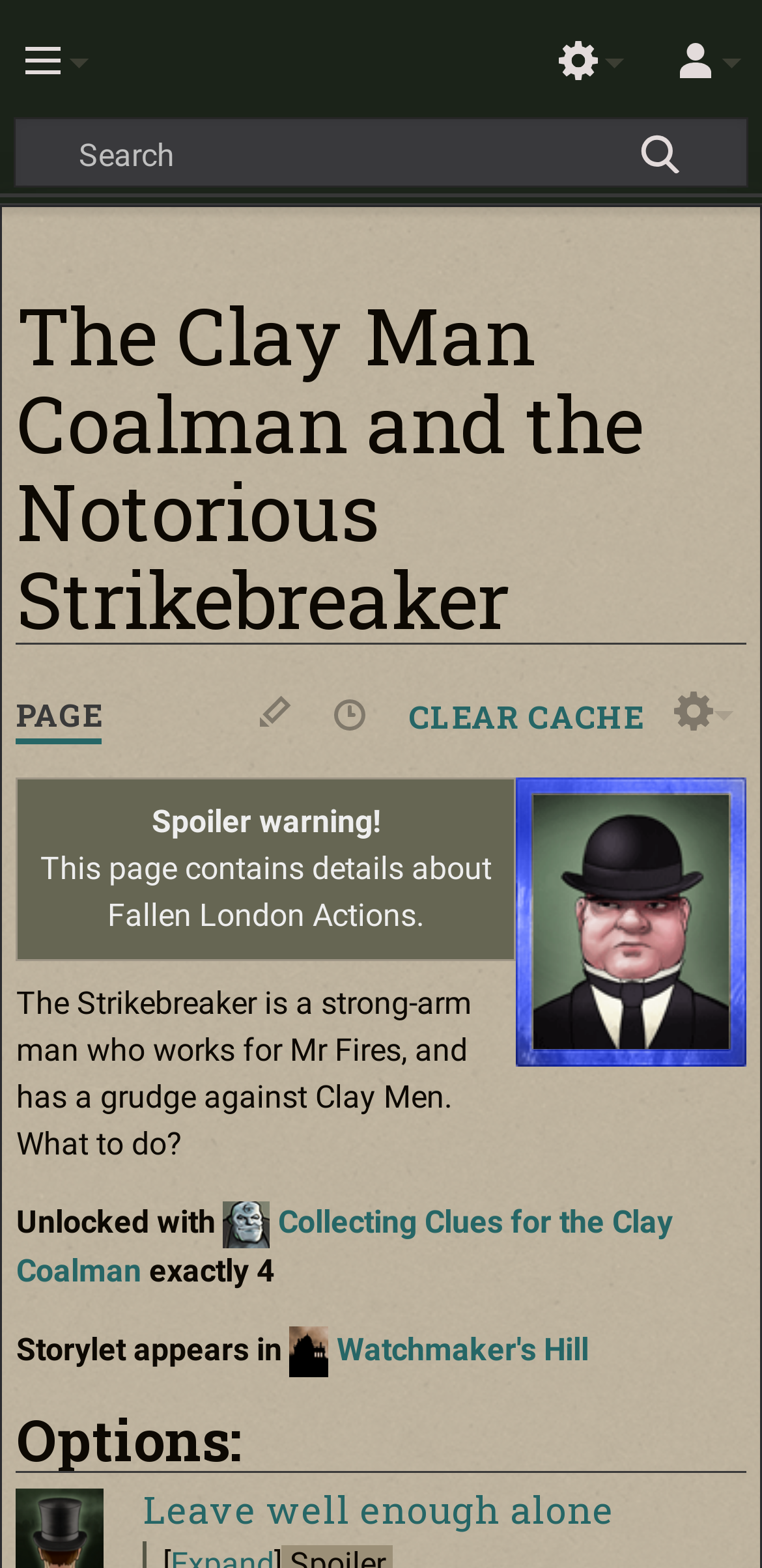Bounding box coordinates should be provided in the format (top-left x, top-left y, bottom-right x, bottom-right y) with all values between 0 and 1. Identify the bounding box for this UI element: parent_node: Watchmaker's Hill title="Watchmaker's Hill"

[0.38, 0.848, 0.431, 0.872]